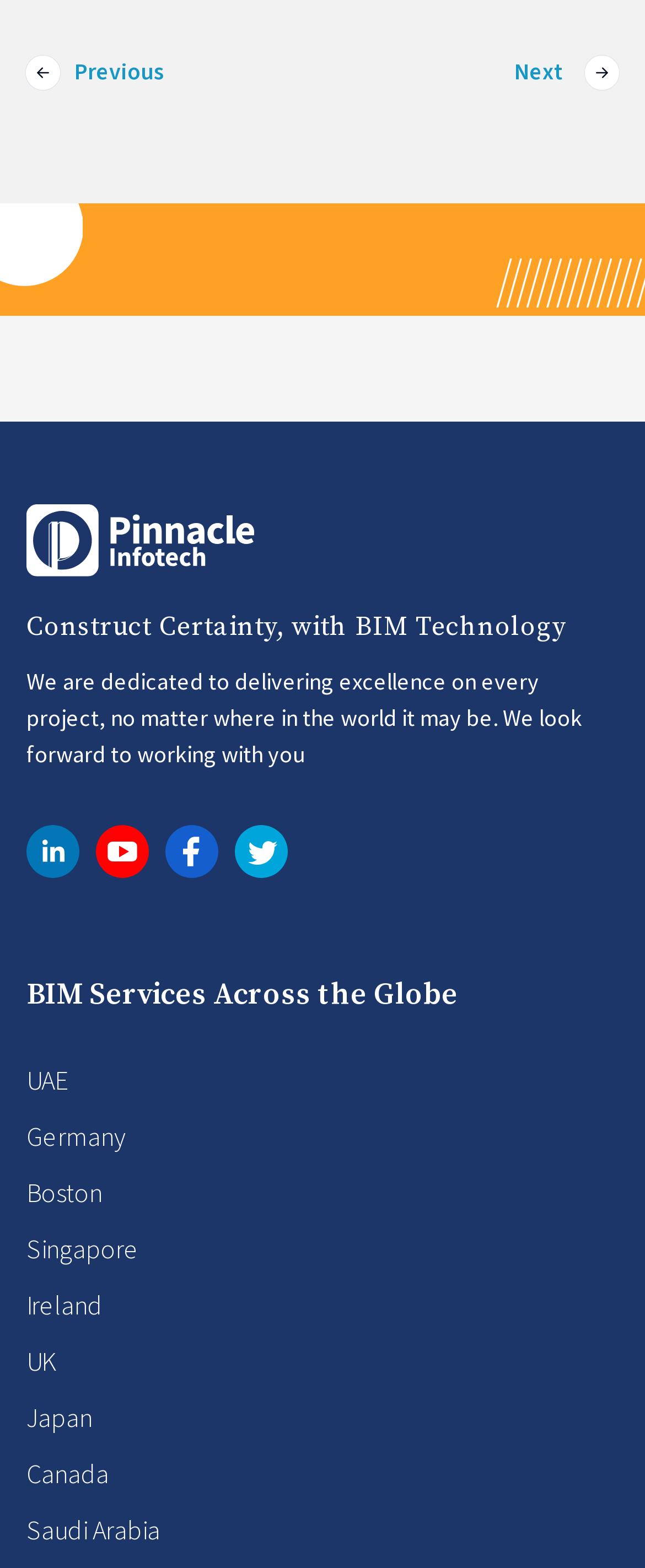Identify the bounding box coordinates of the element that should be clicked to fulfill this task: "Click the Next button". The coordinates should be provided as four float numbers between 0 and 1, i.e., [left, top, right, bottom].

[0.797, 0.035, 0.874, 0.058]